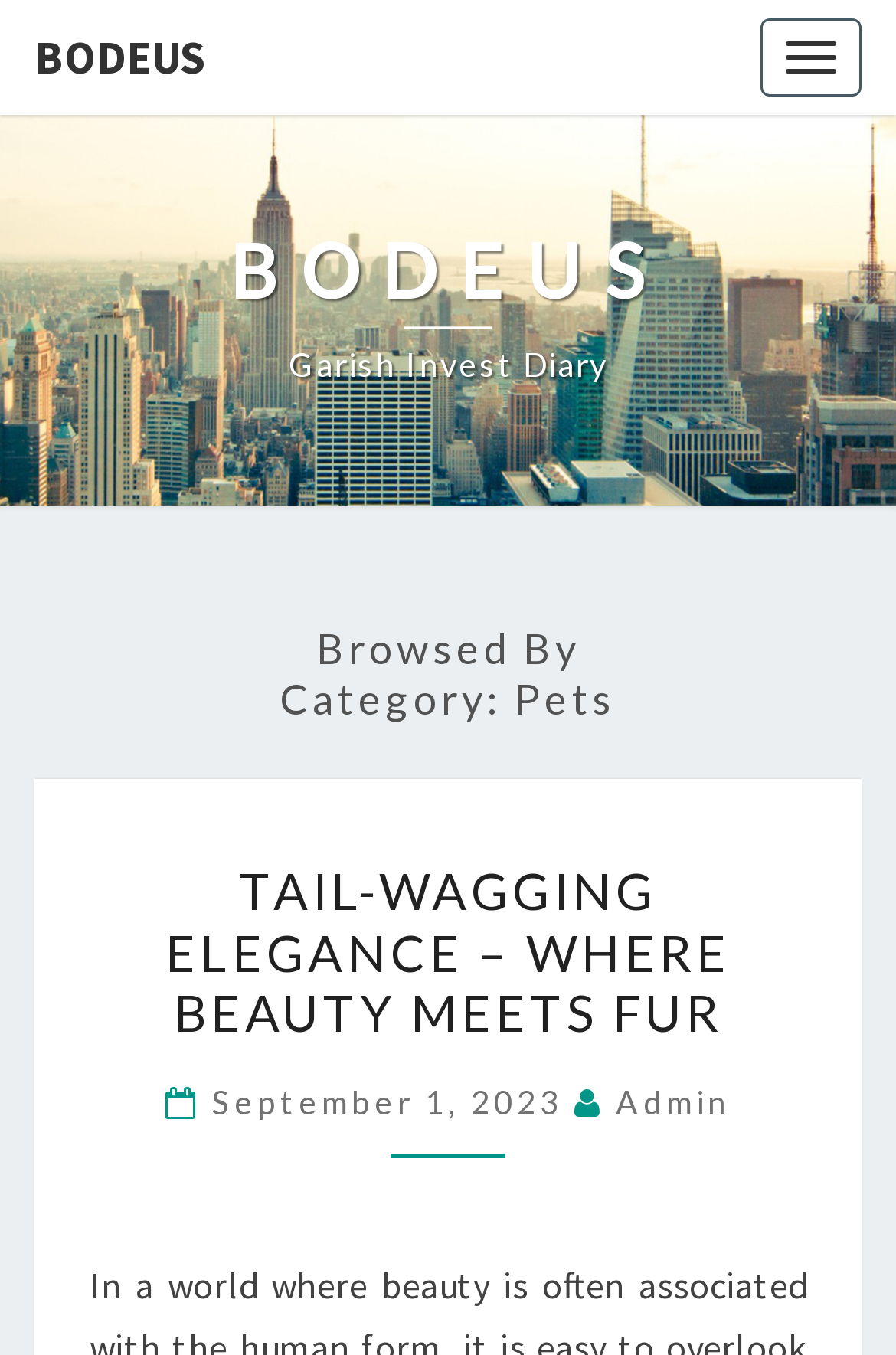Construct a comprehensive caption that outlines the webpage's structure and content.

The webpage is about pets, specifically featuring a blog or article titled "TAIL-WAGGING ELEGANCE – WHERE BEAUTY MEETS FUR". At the top left corner, there is a link to the website's homepage, labeled "BODEUS". Next to it, there is a button to toggle navigation. 

Below the top section, there is a heading that reads "BODEUS Garish Invest Diary", which is divided into two parts: "BODEUS" and "Garish Invest Diary". 

Further down, there is a heading that indicates the category of the content, which is "Pets". This section takes up the full width of the page. Within this section, there is a header that spans most of the width, containing the title of the article "TAIL-WAGGING ELEGANCE – WHERE BEAUTY MEETS FUR" in a larger font size. 

Below the title, there is a publication date and author information, which includes a link to the date "September 1, 2023" and a link to the author "Admin". The publication date and author information are positioned side by side.